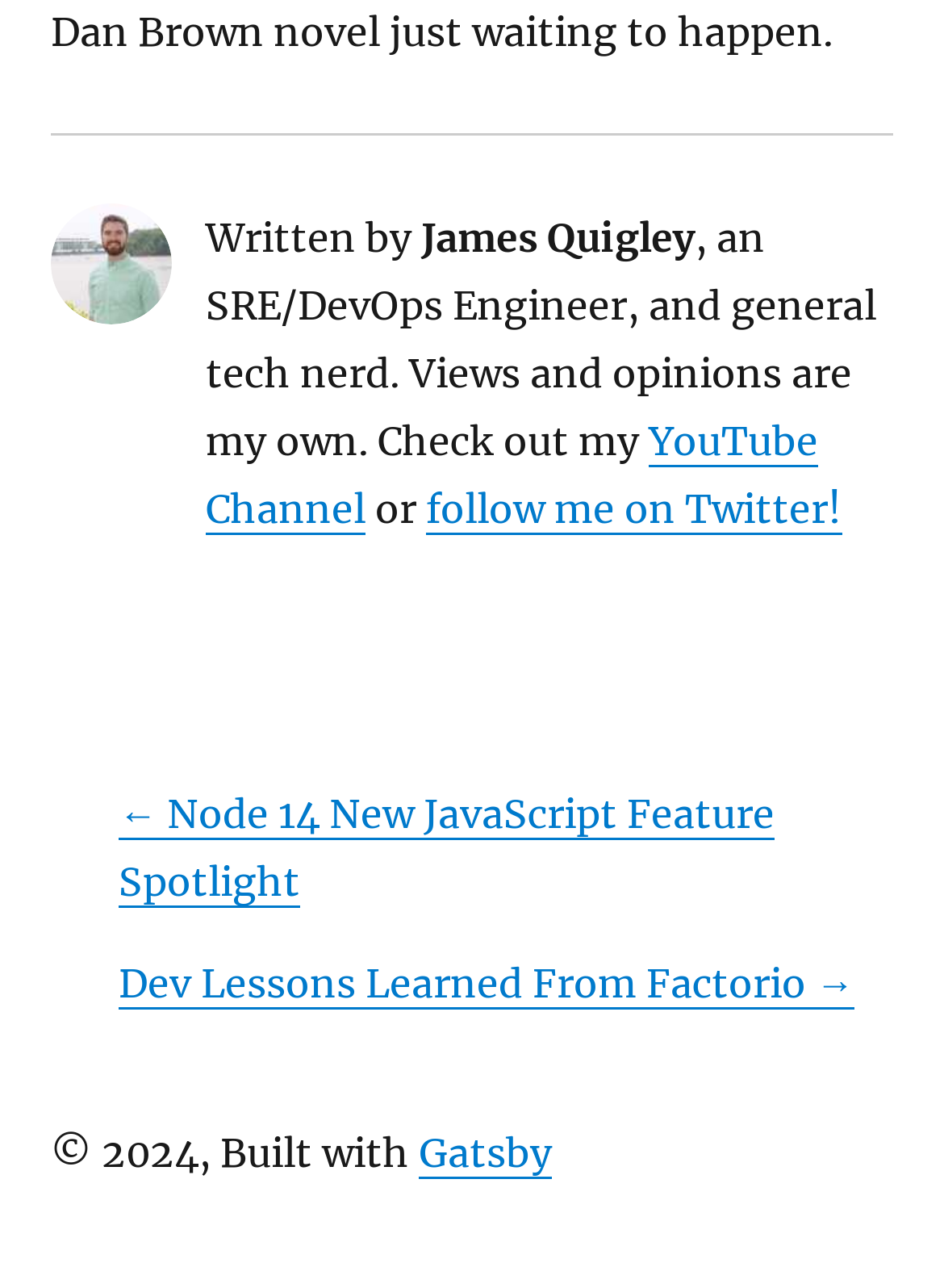Identify the bounding box for the described UI element. Provide the coordinates in (top-left x, top-left y, bottom-right x, bottom-right y) format with values ranging from 0 to 1: YouTube Channel

[0.218, 0.324, 0.867, 0.414]